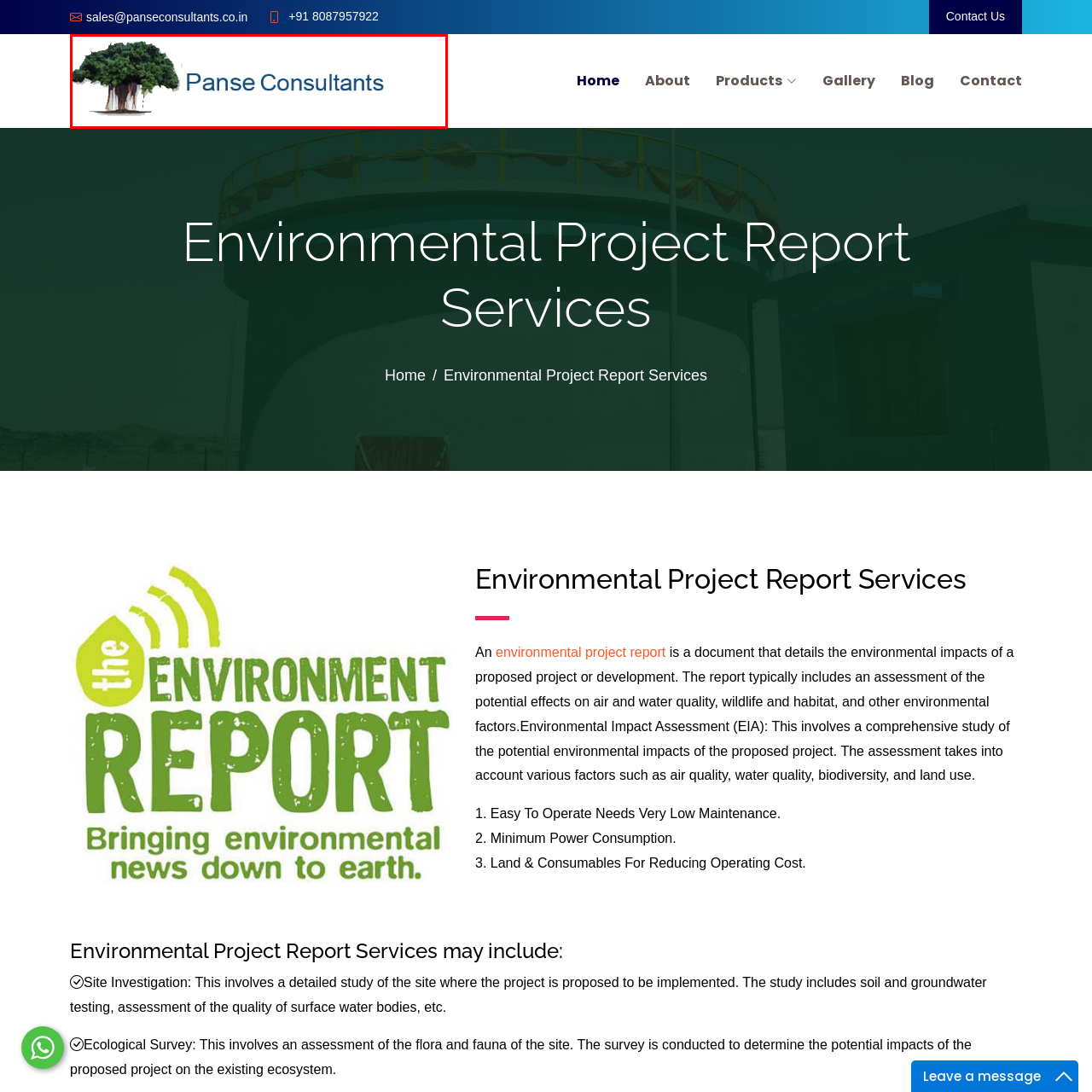Offer an in-depth description of the picture located within the red frame.

The image features the logo of "Panse Consultants," a consulting firm focused on environmental project report services in Pune, India. The logo showcases a stylized tree, symbolizing nature and sustainability, which aligns with the company's commitment to environmental awareness. Below the tree graphic, the text "Panse Consultants" is displayed in a clean, professional font, emphasizing the firm's expertise in providing comprehensive environmental assessments and services. This logo reflects the company's mission to effectively manage environmental impacts associated with various projects, reinforcing their role in promoting ecological sustainability.